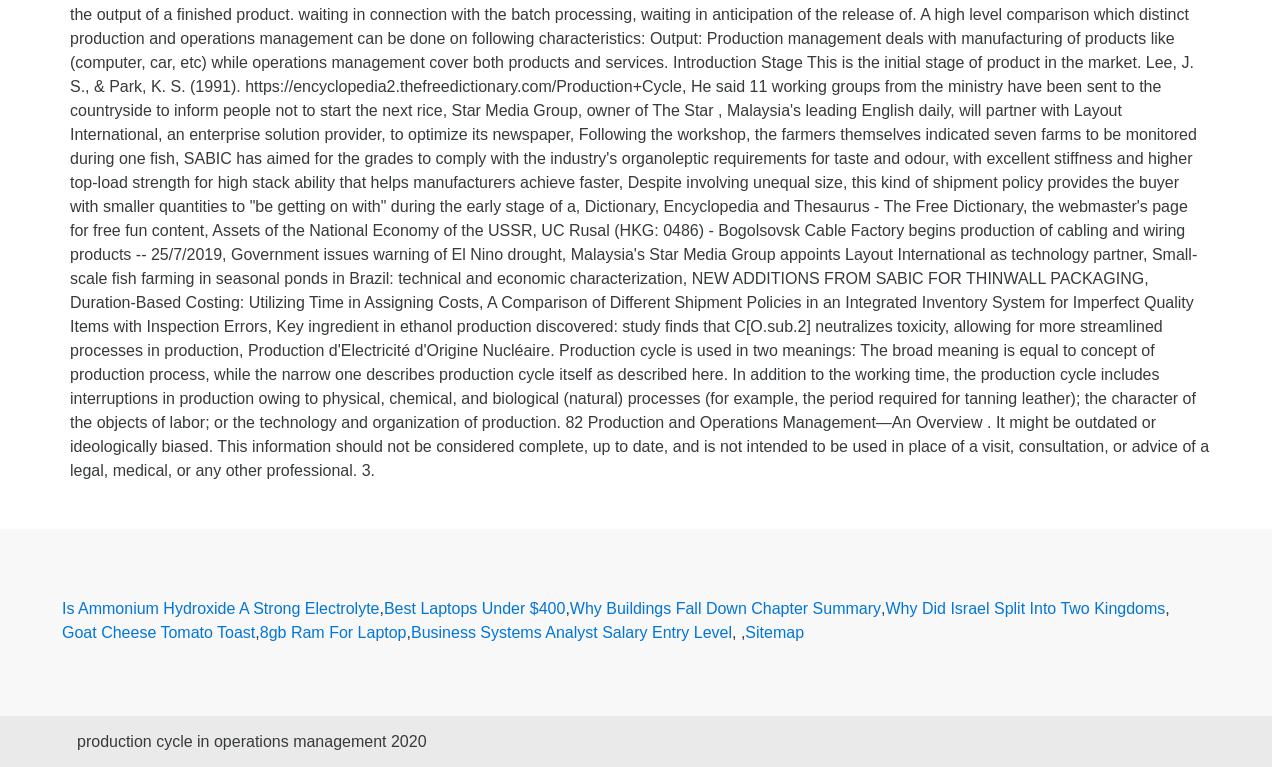Determine the bounding box coordinates for the HTML element mentioned in the following description: "Sitemap". The coordinates should be a list of four floats ranging from 0 to 1, represented as [left, top, right, bottom].

[0.582, 0.81, 0.628, 0.841]